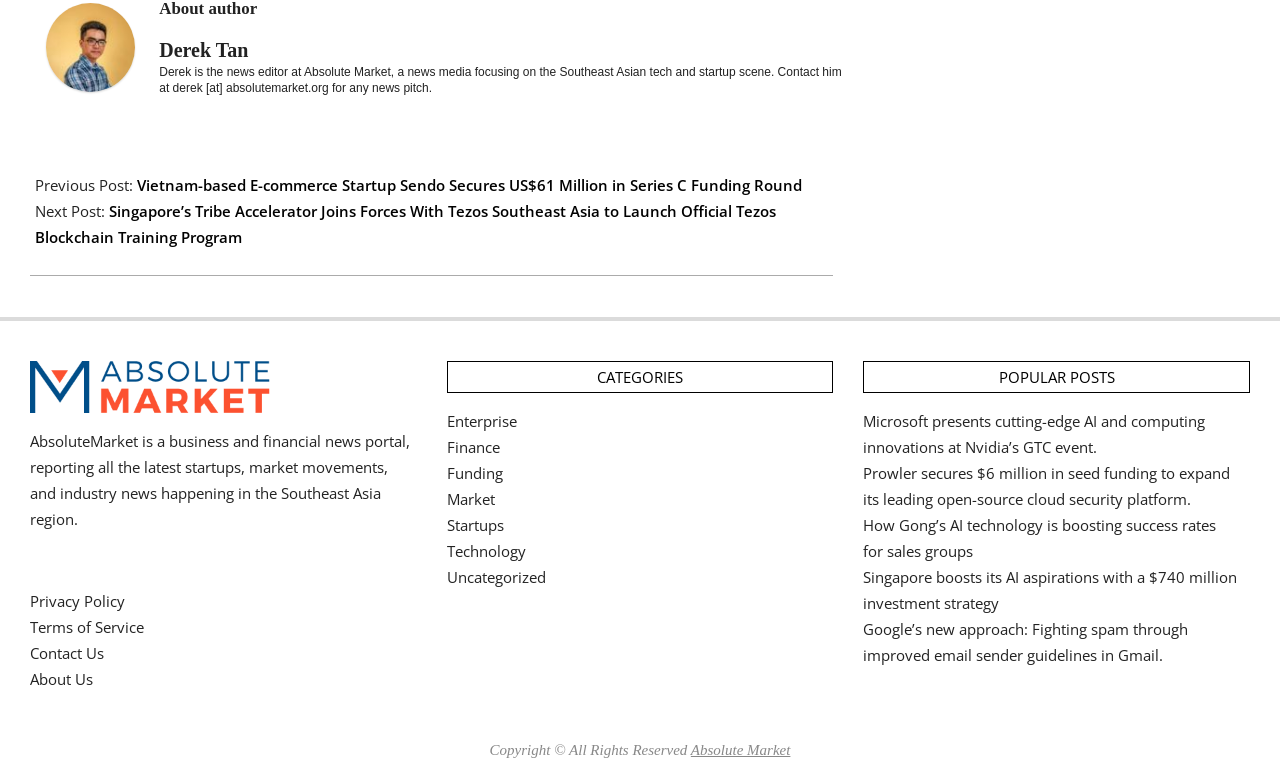What is the purpose of the 'Contact Us' link?
From the screenshot, supply a one-word or short-phrase answer.

To contact the news media